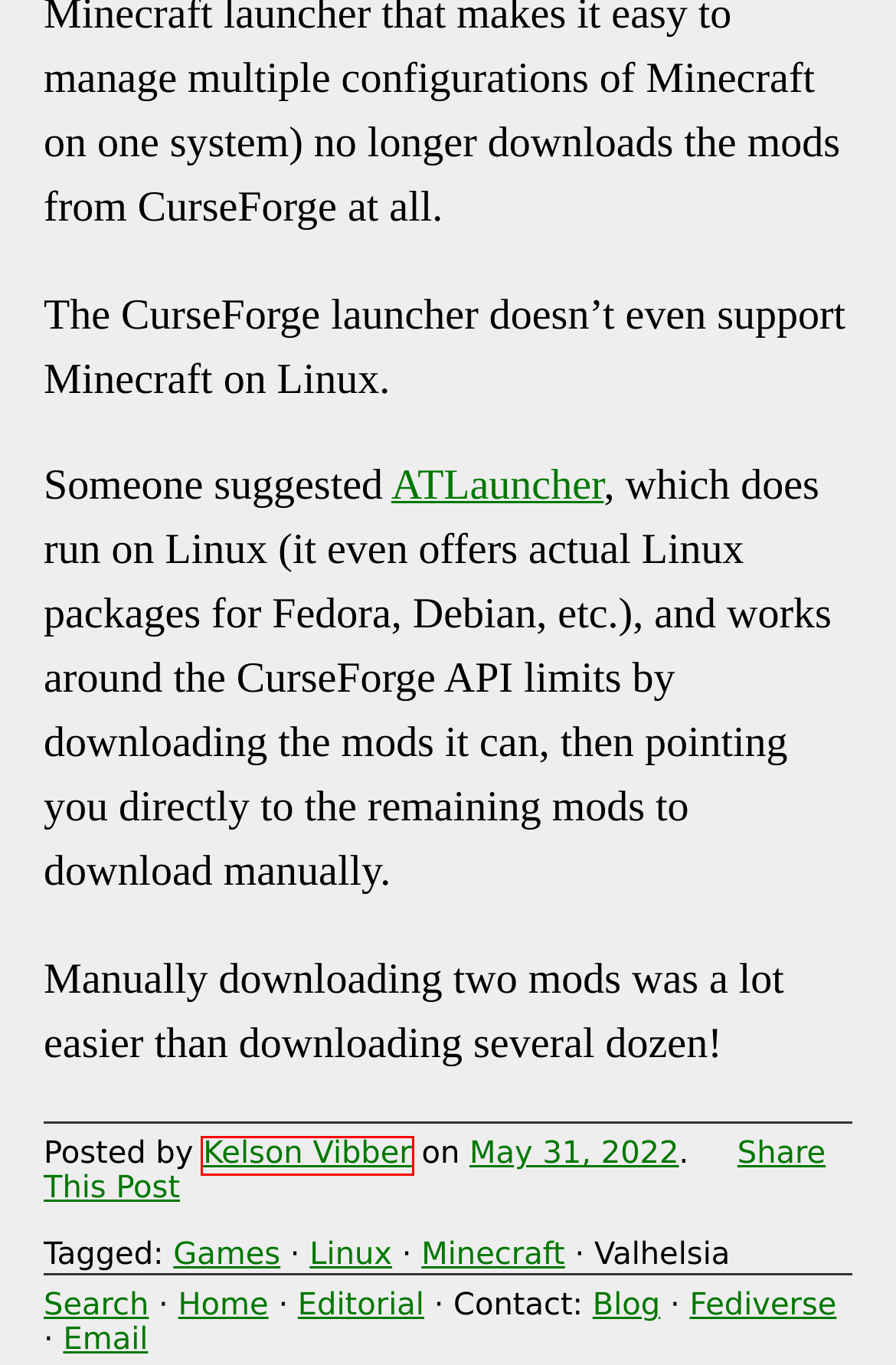You are given a screenshot of a webpage with a red rectangle bounding box. Choose the best webpage description that matches the new webpage after clicking the element in the bounding box. Here are the candidates:
A. K-Squared Ramblings - Sci-fi, comics, humor, photos...it's all fair game.
B. ATLauncher - Modpack launcher for Minecraft
C. CurseForge Ideas
D. Kelson Vibber
E. Share | ShareOpenly
F. Hyperborea Tech Tips
G. Kelson, @kelson@notes.kvibber.com
H. Hyperborea: Kelson Vibber

D